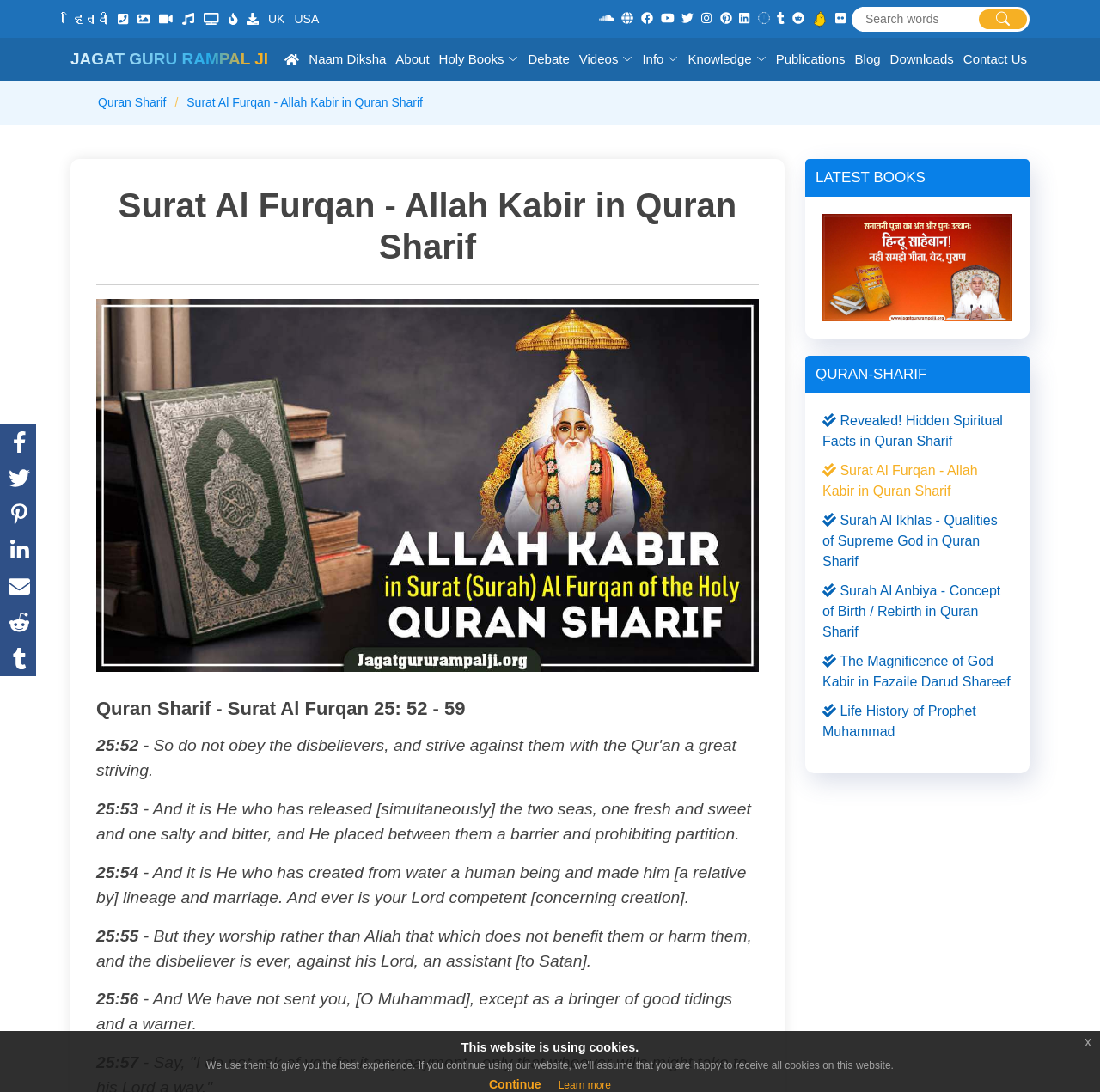Locate the bounding box coordinates of the area to click to fulfill this instruction: "Search for something". The bounding box should be presented as four float numbers between 0 and 1, in the order [left, top, right, bottom].

[0.784, 0.006, 0.888, 0.029]